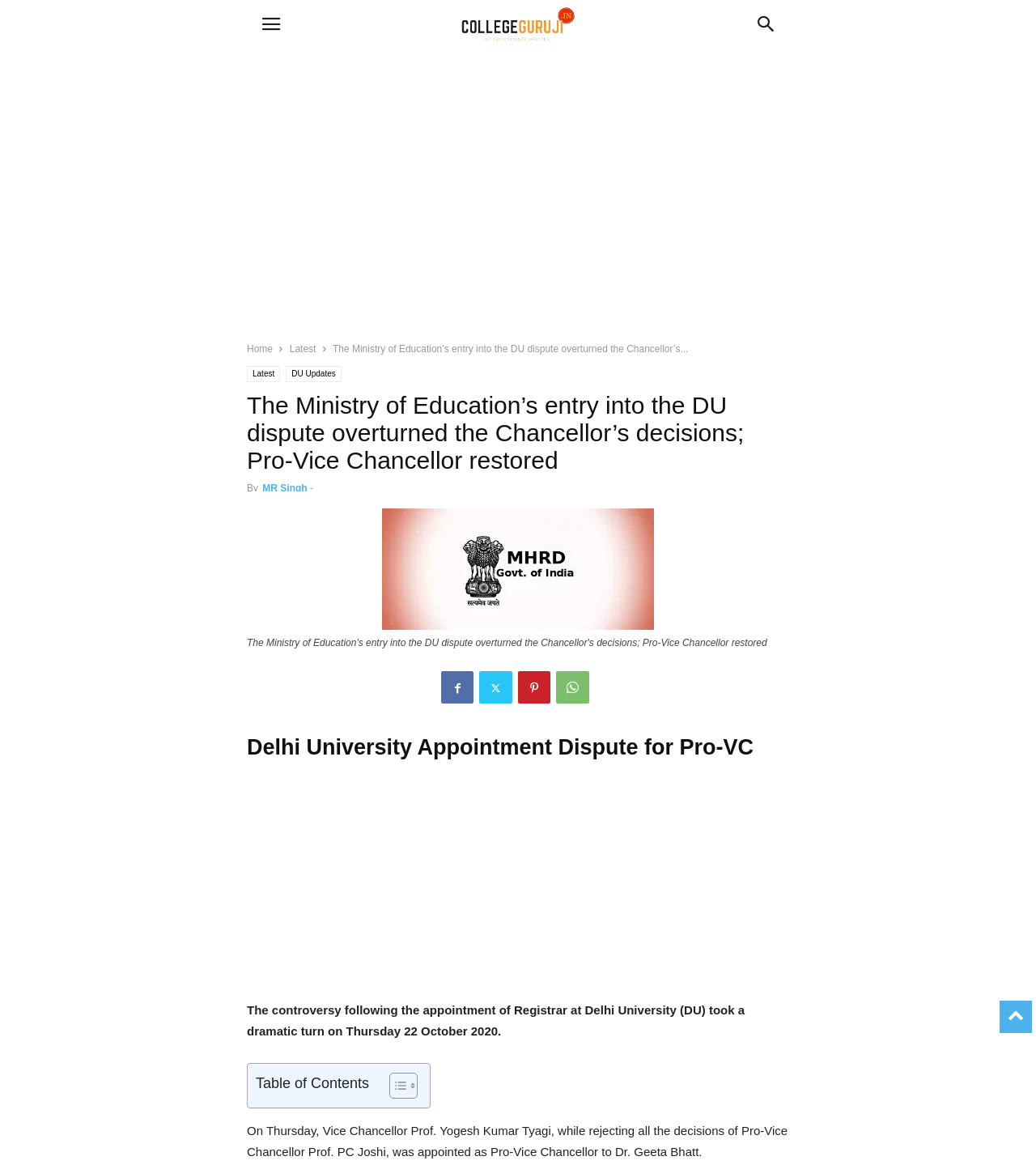Given the webpage screenshot and the description, determine the bounding box coordinates (top-left x, top-left y, bottom-right x, bottom-right y) that define the location of the UI element matching this description: DU Updates

[0.276, 0.314, 0.329, 0.328]